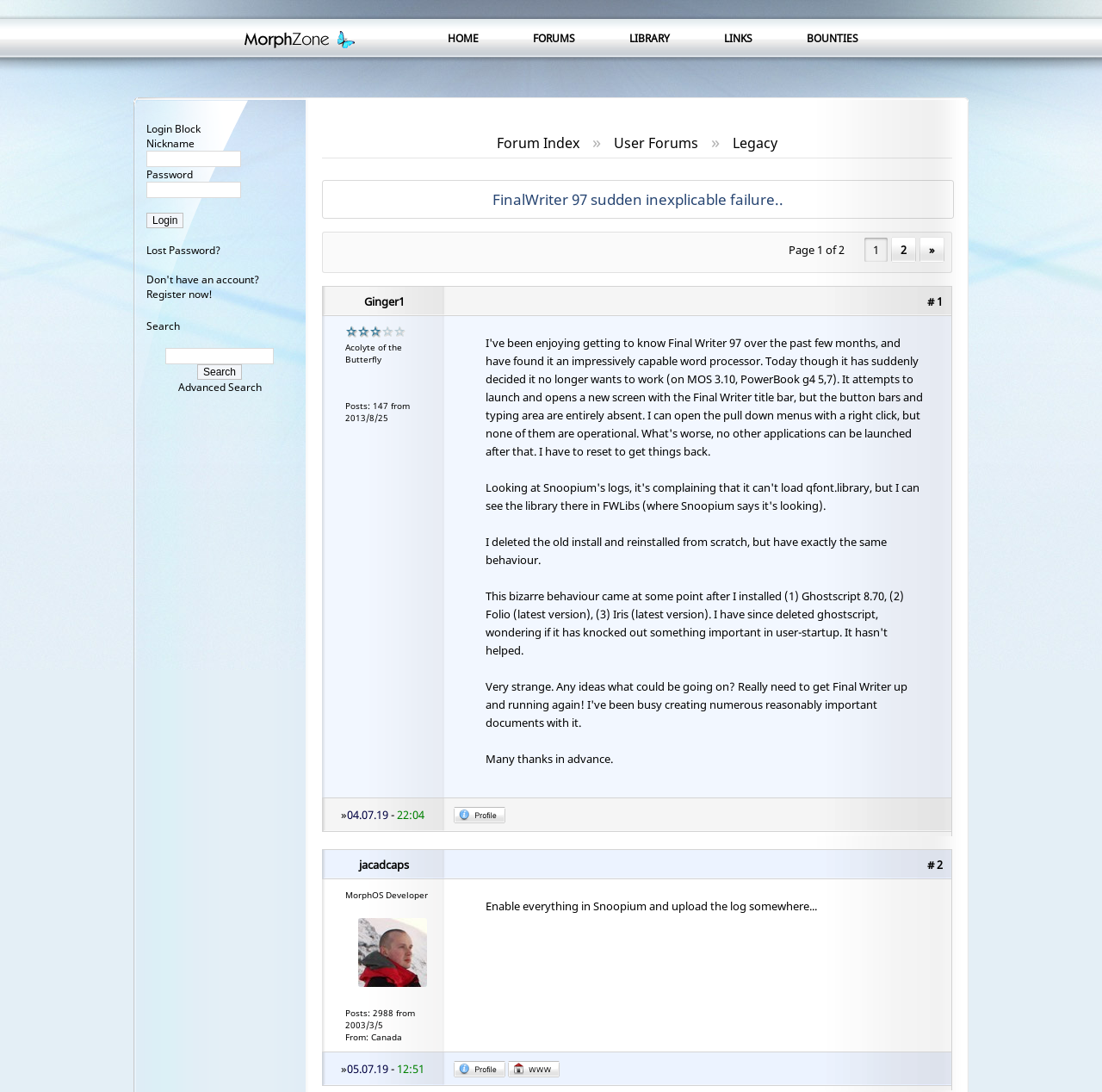Can you pinpoint the bounding box coordinates for the clickable element required for this instruction: "View the 'User Forums'"? The coordinates should be four float numbers between 0 and 1, i.e., [left, top, right, bottom].

[0.557, 0.122, 0.634, 0.14]